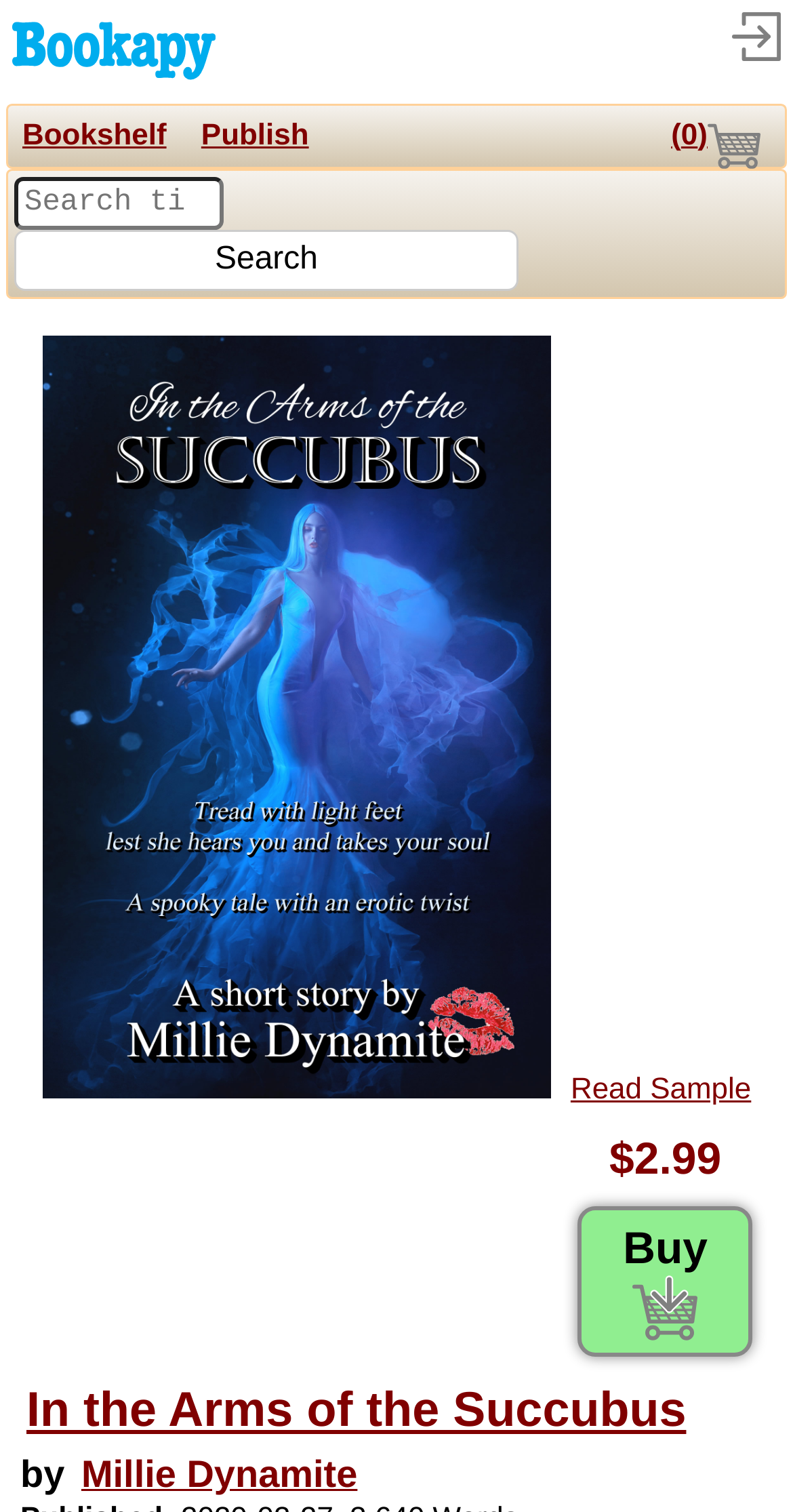Find and generate the main title of the webpage.

In the Arms of the Succubus